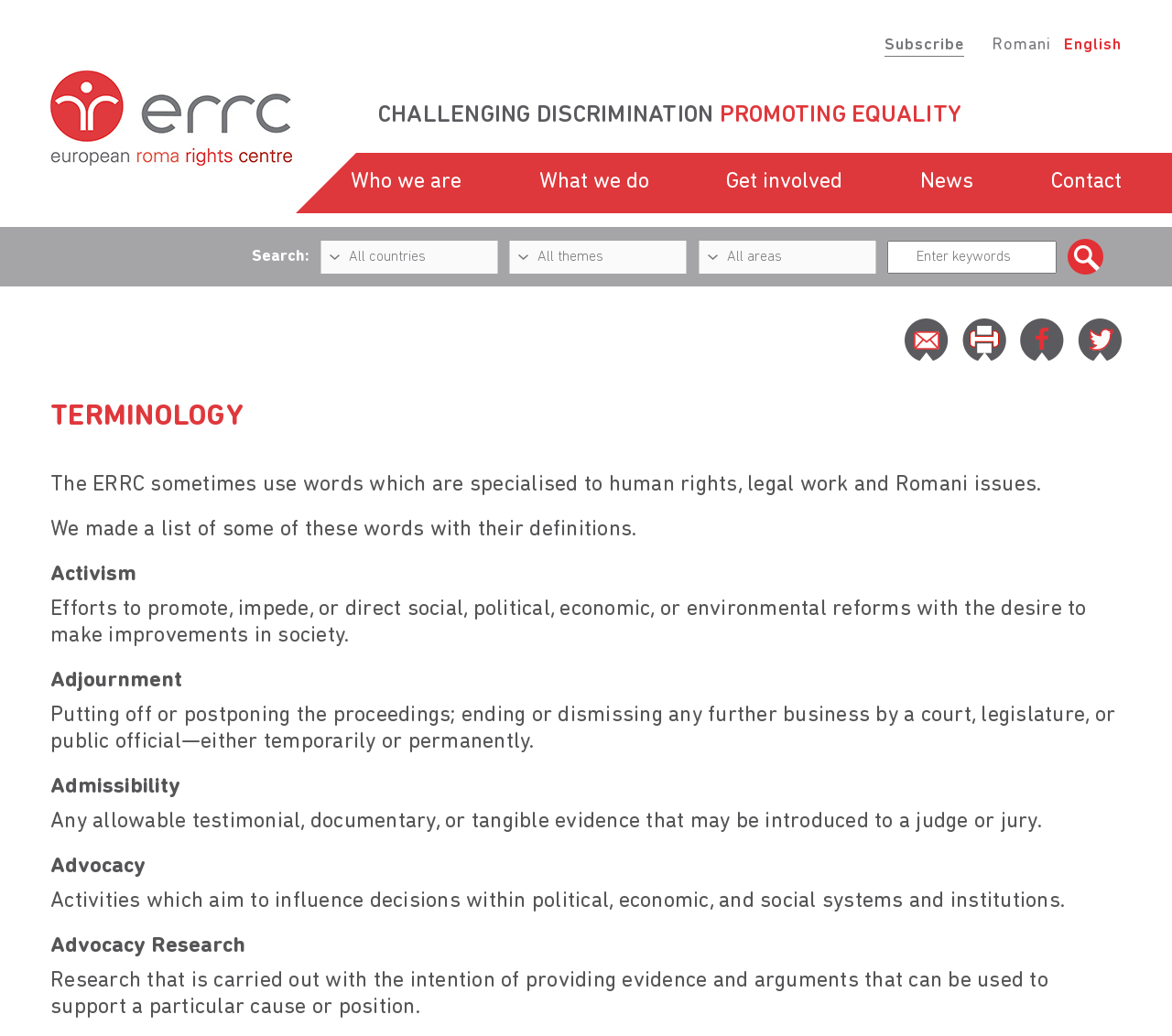Find the bounding box coordinates for the UI element that matches this description: "Get involved".

[0.62, 0.165, 0.719, 0.186]